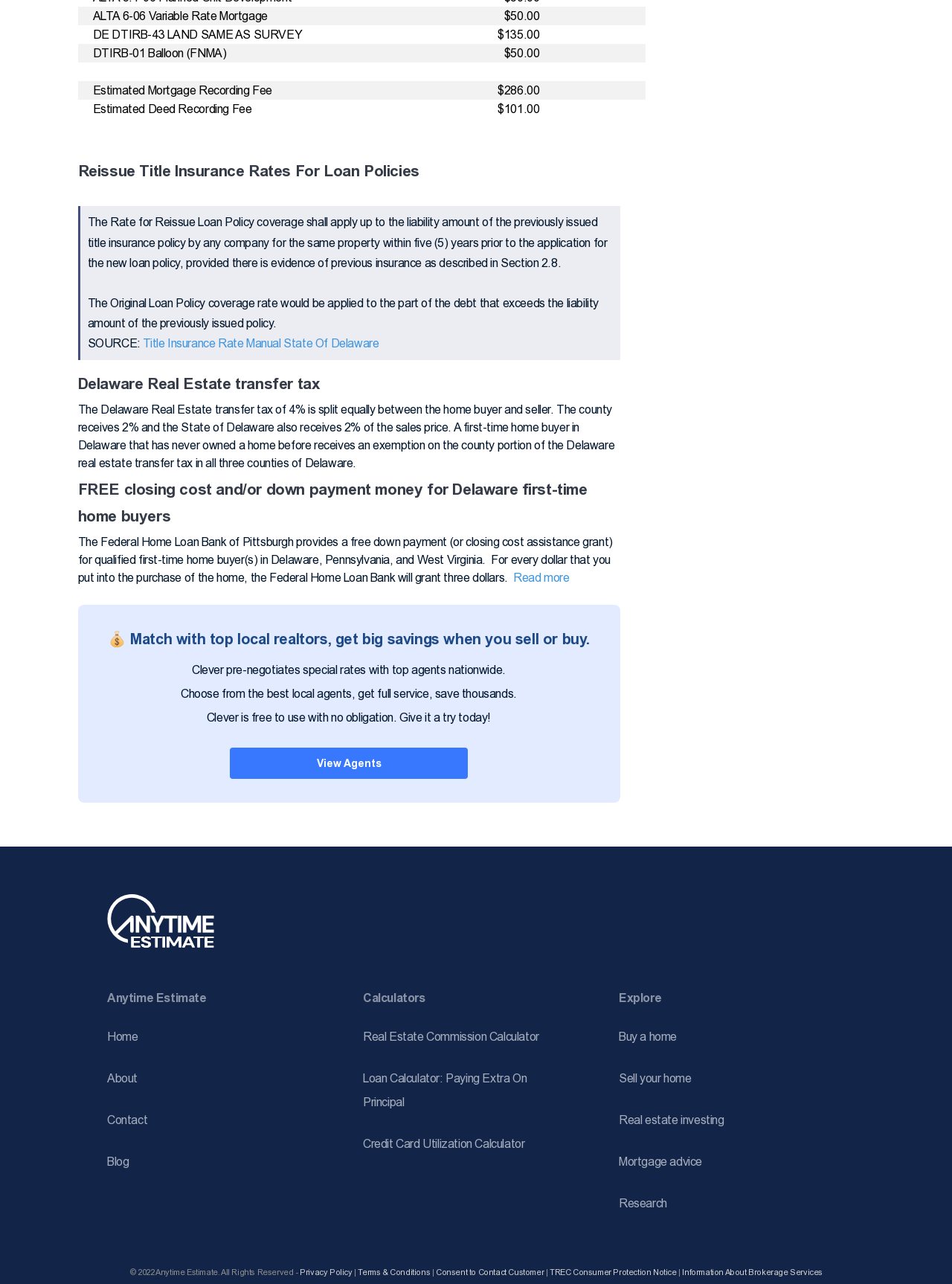What is the topic of the webpage?
Provide a one-word or short-phrase answer based on the image.

Real Estate